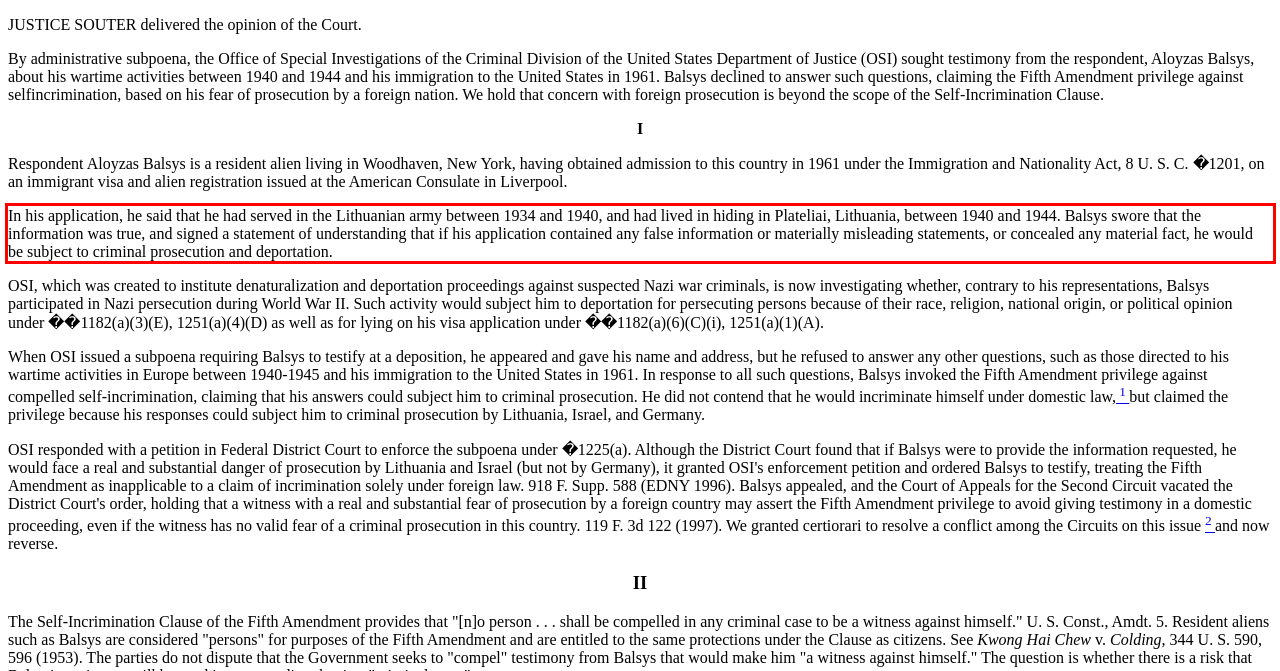With the given screenshot of a webpage, locate the red rectangle bounding box and extract the text content using OCR.

In his application, he said that he had served in the Lithuanian army between 1934 and 1940, and had lived in hiding in Plateliai, Lithuania, between 1940 and 1944. Balsys swore that the information was true, and signed a statement of understanding that if his application contained any false information or materially misleading statements, or concealed any material fact, he would be subject to criminal prosecution and deportation.